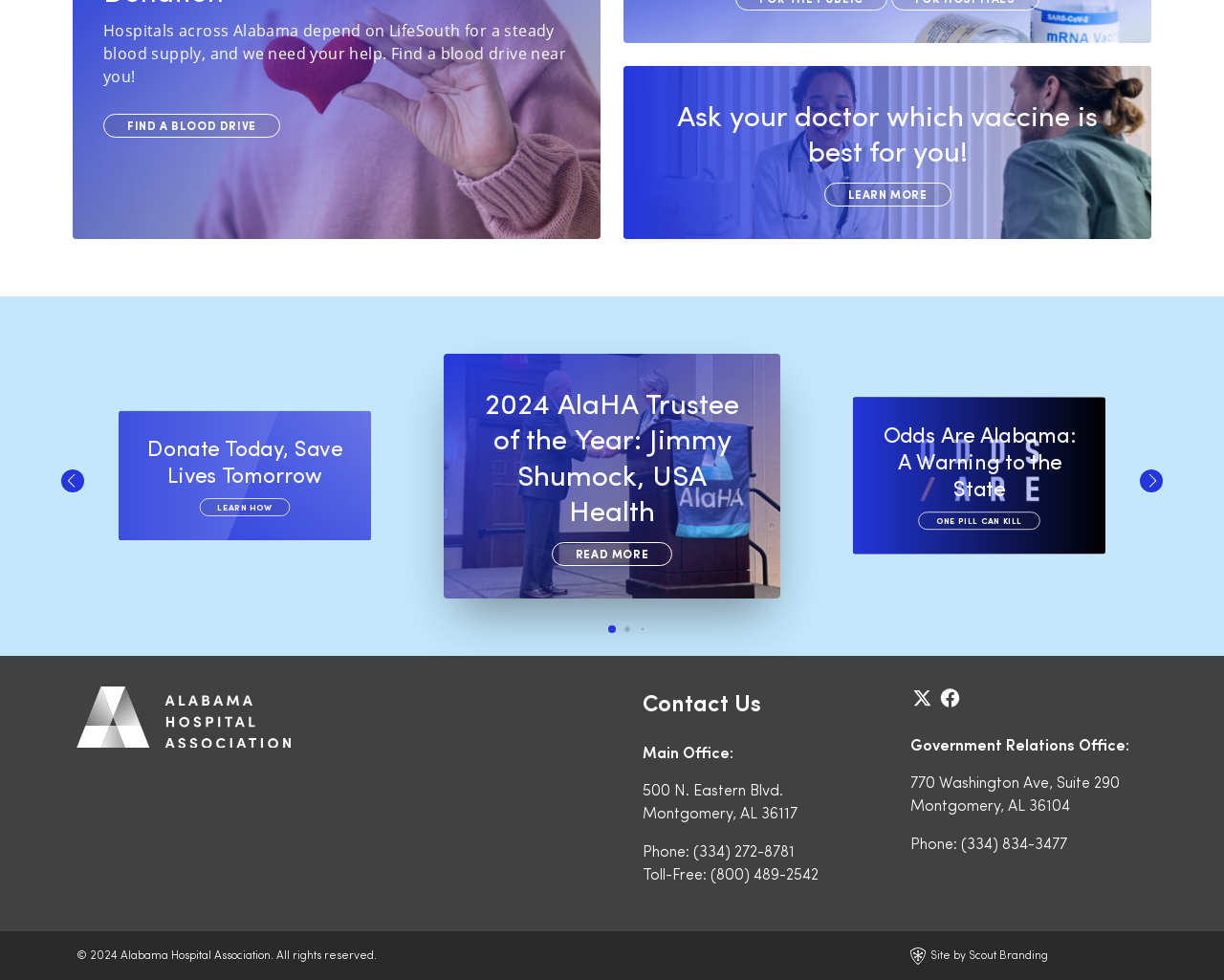Show the bounding box coordinates for the HTML element described as: "Read More".

[0.451, 0.553, 0.549, 0.577]